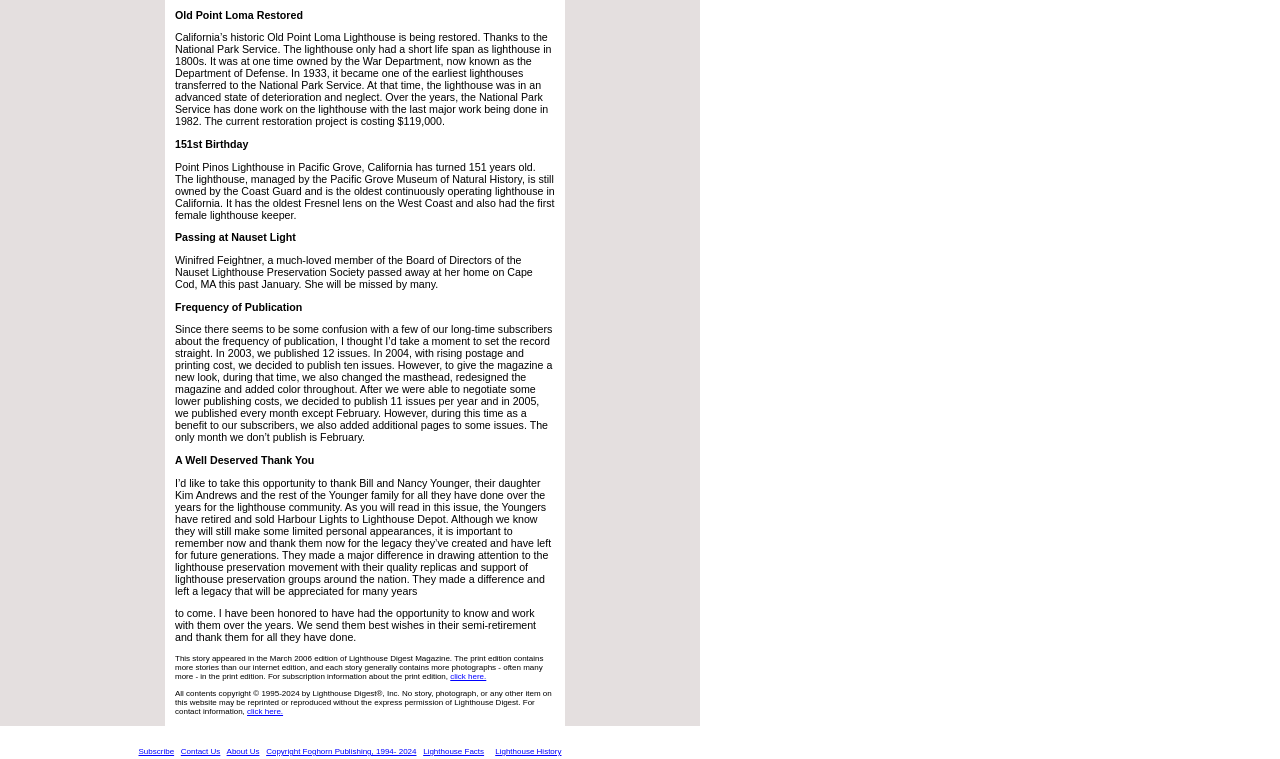Determine the bounding box coordinates of the region to click in order to accomplish the following instruction: "click Contact Us". Provide the coordinates as four float numbers between 0 and 1, specifically [left, top, right, bottom].

[0.141, 0.984, 0.172, 0.996]